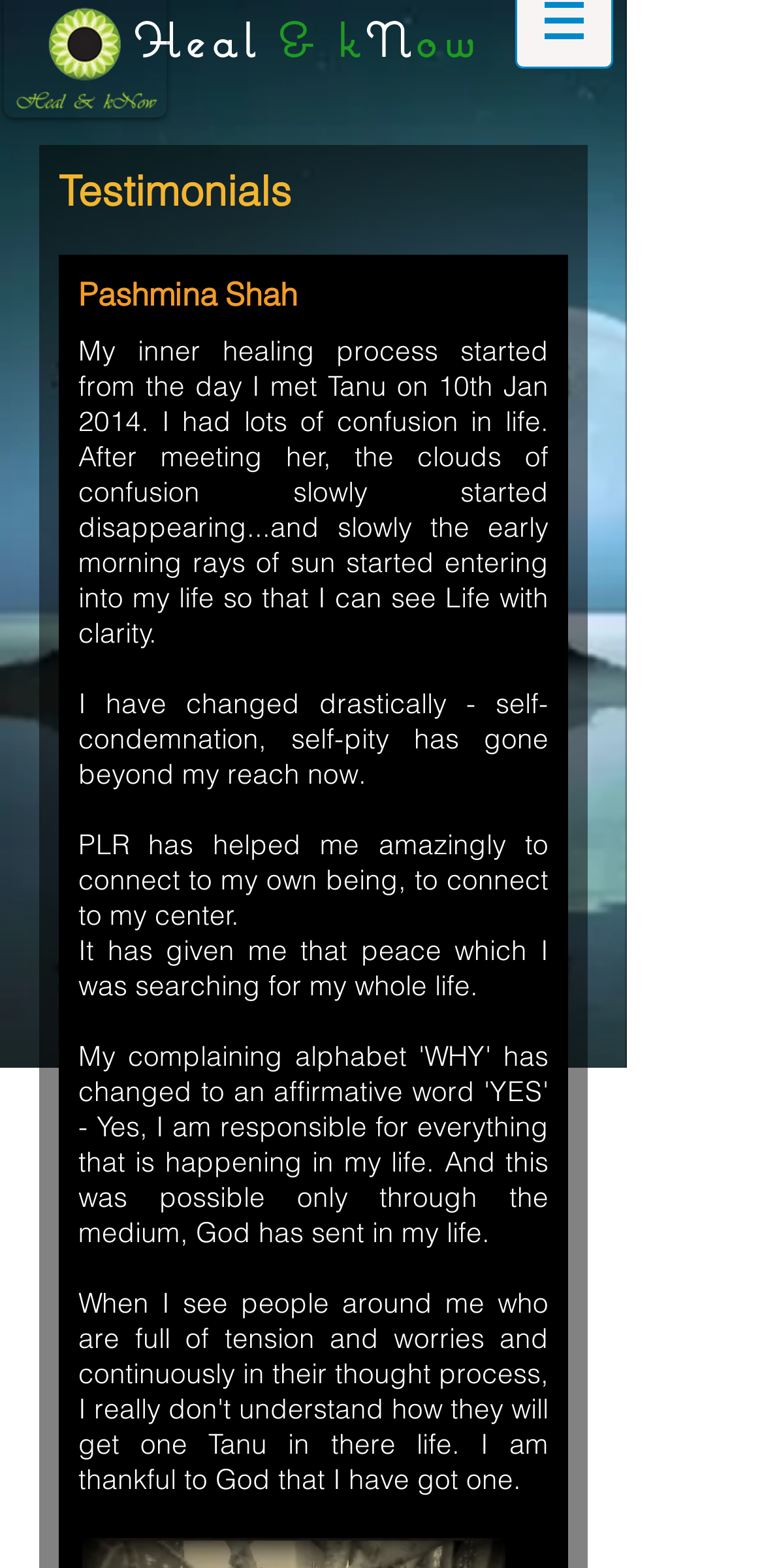What is the topic of the testimonials on this webpage?
Refer to the screenshot and answer in one word or phrase.

Healing process